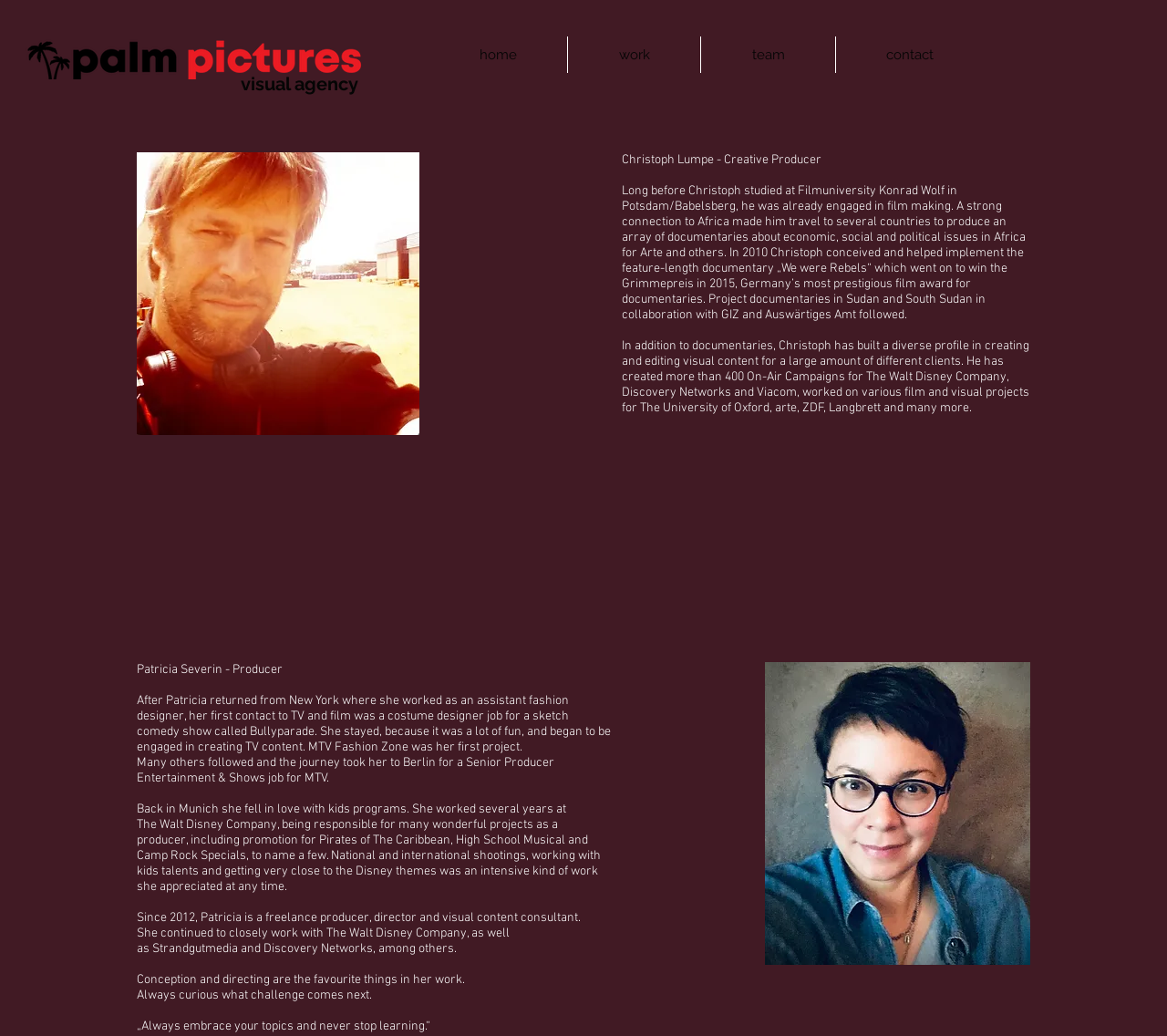Based on the provided description, "work", find the bounding box of the corresponding UI element in the screenshot.

[0.487, 0.035, 0.6, 0.07]